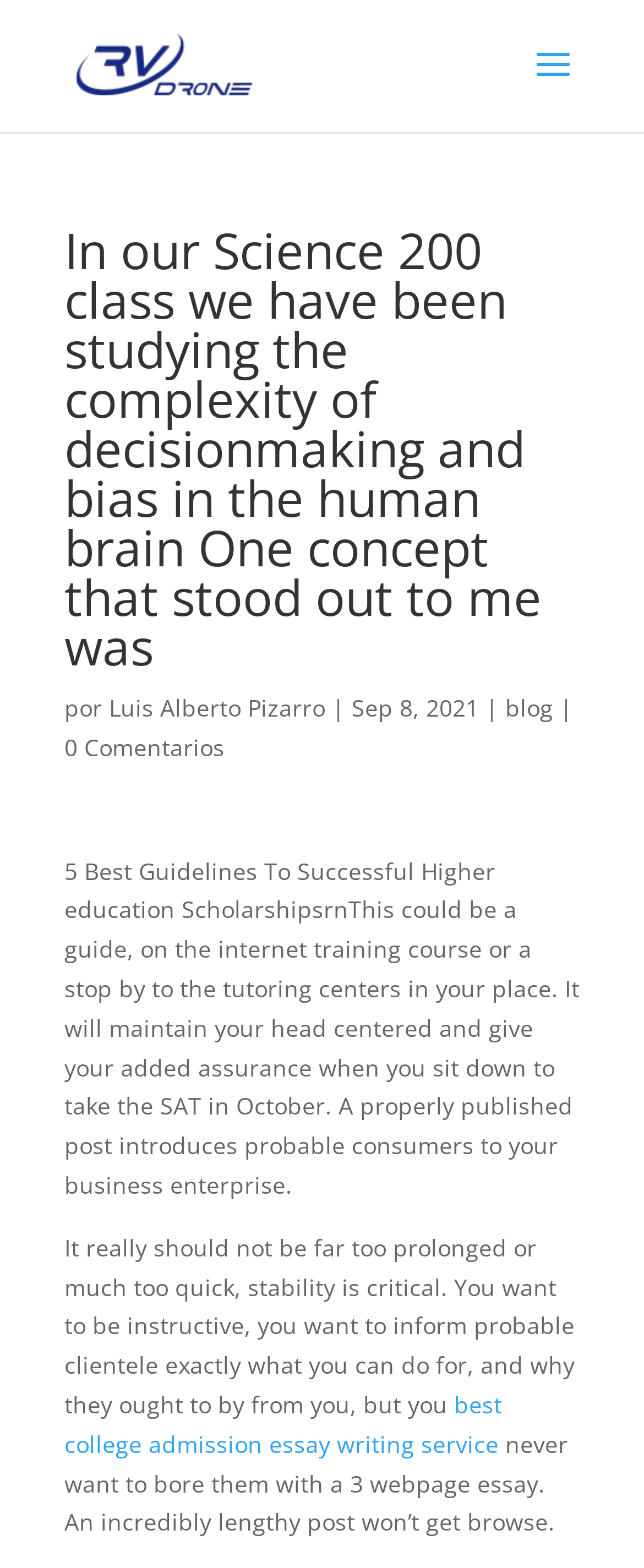Describe every aspect of the webpage in a detailed manner.

The webpage appears to be a blog post or an article discussing decision-making and bias in the human brain, with a focus on college scholarships. At the top, there is a heading that summarizes the content of the post, which is about a concept that stood out to the author in their Science 200 class. 

Below the heading, there is a link to "RV Drone" accompanied by an image with the same name. To the right of the image, there is a brief text "por" followed by a link to the author's name, "Luis Alberto Pizarro", and a separator "|". The date "Sep 8, 2021" is also present in this section.

Further down, there are two links: "blog" and "0 Comentarios". The main content of the post is divided into two paragraphs. The first paragraph discusses guidelines for successful higher education scholarships, mentioning the importance of staying focused and preparing for the SAT. The second paragraph provides writing tips, emphasizing the need for balance and clarity in a post, and warning against boring readers with lengthy essays.

There is a link to "best college admission essay writing service" within the second paragraph. Overall, the webpage has a simple layout with a clear structure, making it easy to follow the author's discussion on decision-making and college scholarships.